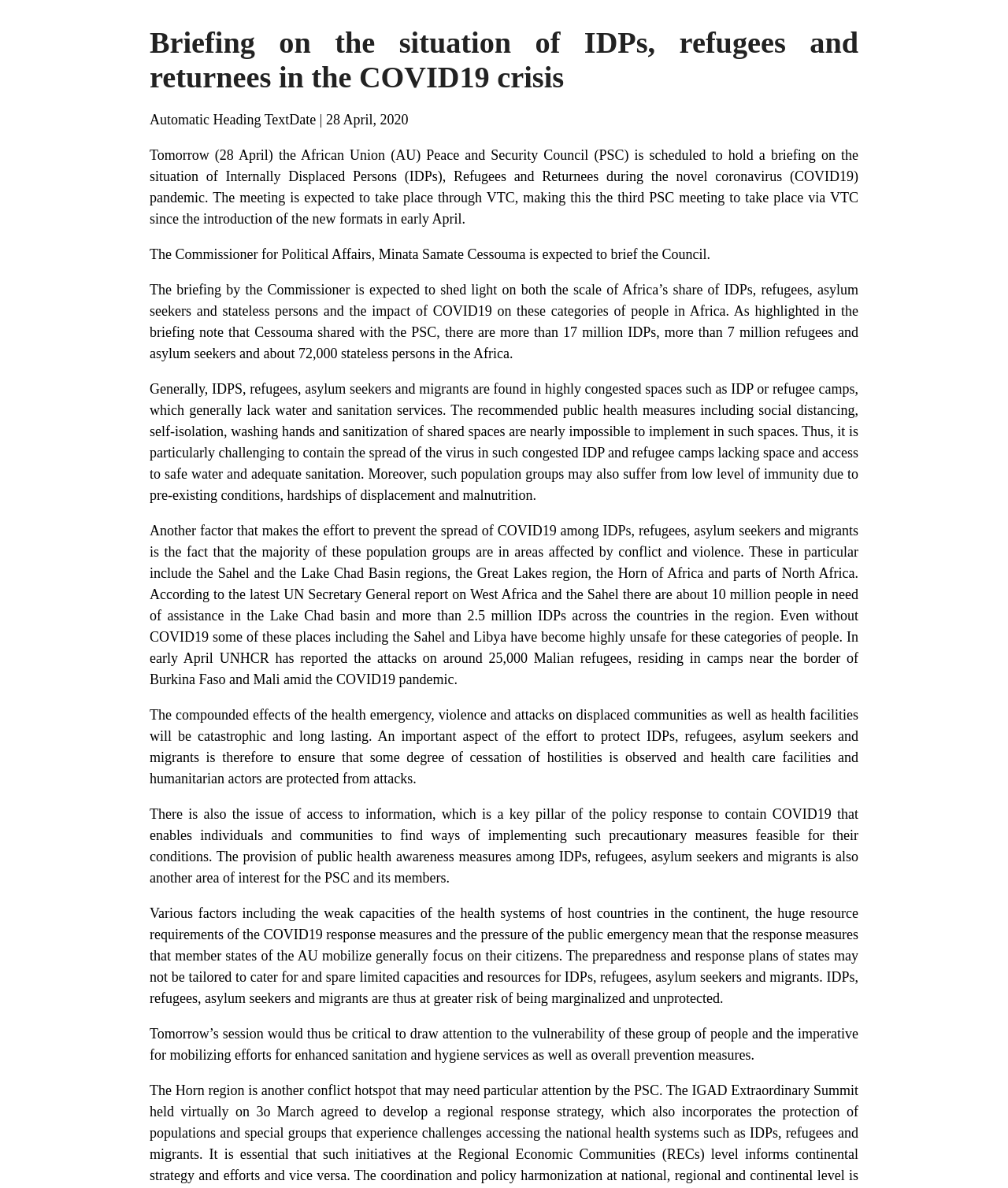How many IDPs are there in Africa?
From the screenshot, provide a brief answer in one word or phrase.

more than 17 million